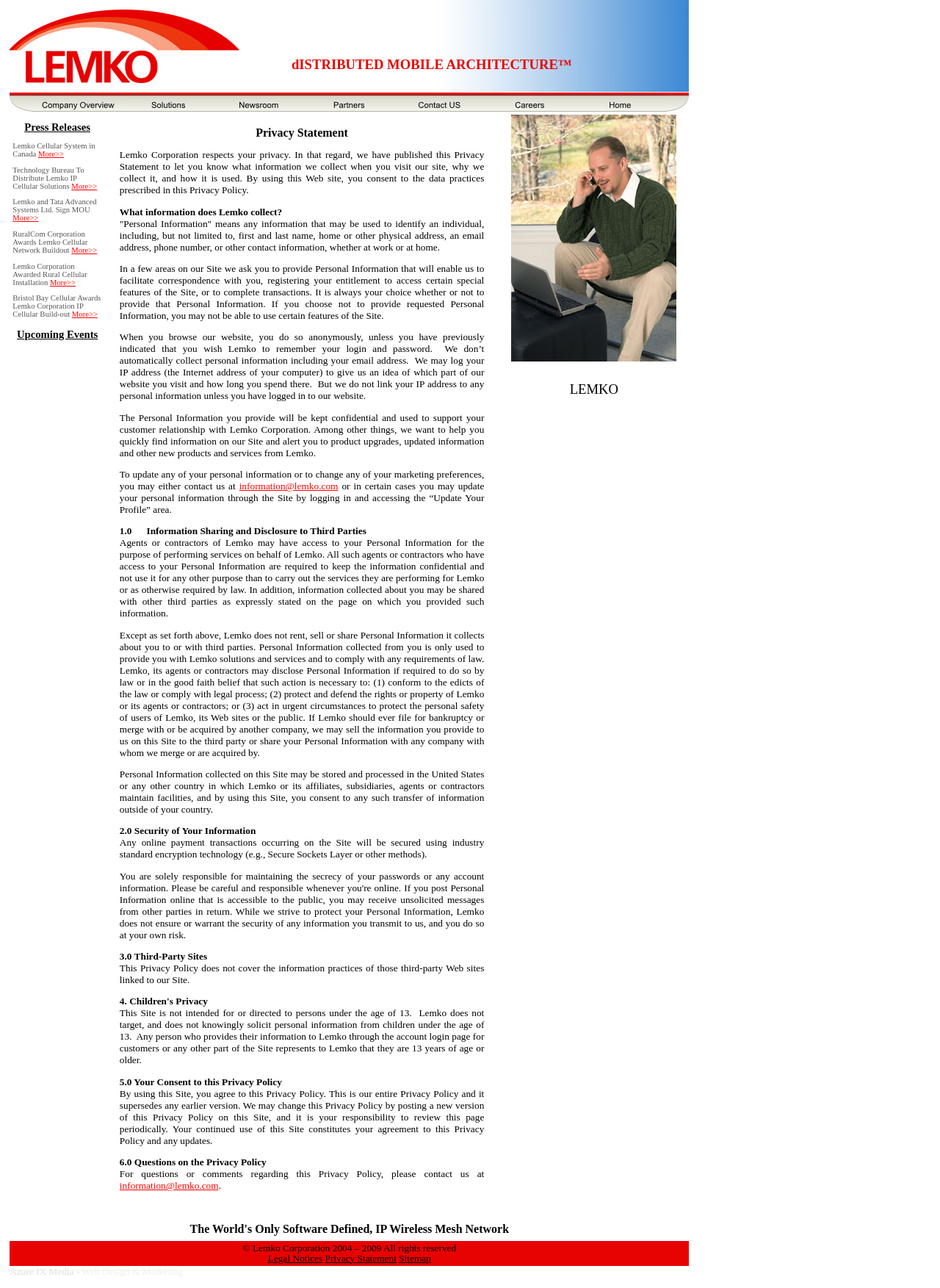What is the purpose of the webpage?
Analyze the image and deliver a detailed answer to the question.

The purpose of the webpage is to provide information about Lemko, its products, and services. This can be inferred from the various sections on the webpage, including the company overview, solutions, newsroom, and more.